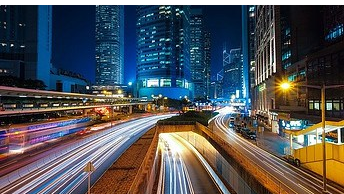Give a detailed account of the contents of the image.

The image captures a vibrant cityscape at night, showcasing a bustling urban environment illuminated by artificial lights. Skyscrapers tower in the background, their glass facades reflecting a spectrum of colors. In the foreground, a busy roadway winds through the scene, with streaks of light from vehicles suggestive of fast-moving traffic. The contrast between the illuminated buildings and the darkened sky creates a dynamic atmosphere, emphasizing the energy and activity typical of city life after hours. This visual representation not only highlights the modern infrastructure but also evokes a sense of possibility and ambition, aligning with themes of empowerment and transformation present in the surrounding text, which discusses turning one's life around and pursuing opportunities.